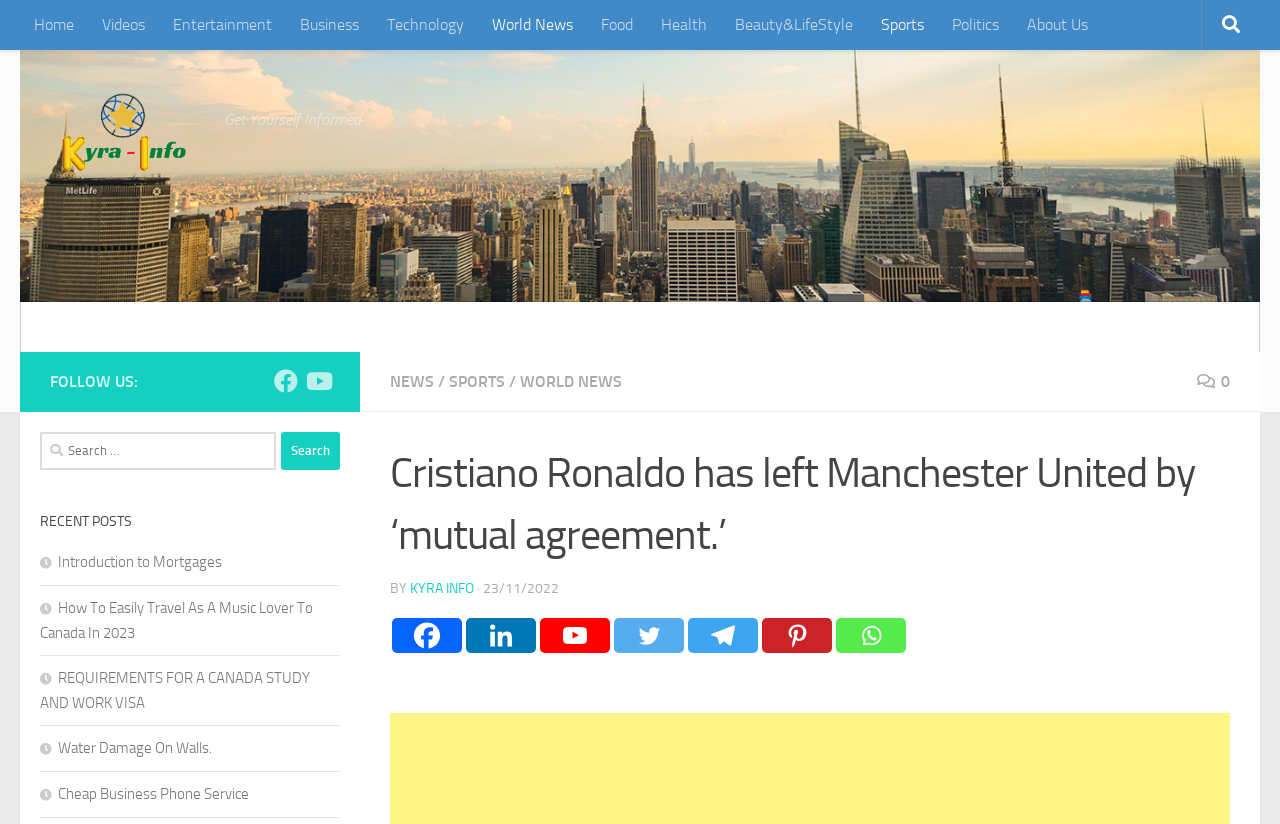Based on the element description: "Introduction to Mortgages", identify the UI element and provide its bounding box coordinates. Use four float numbers between 0 and 1, [left, top, right, bottom].

[0.031, 0.671, 0.173, 0.692]